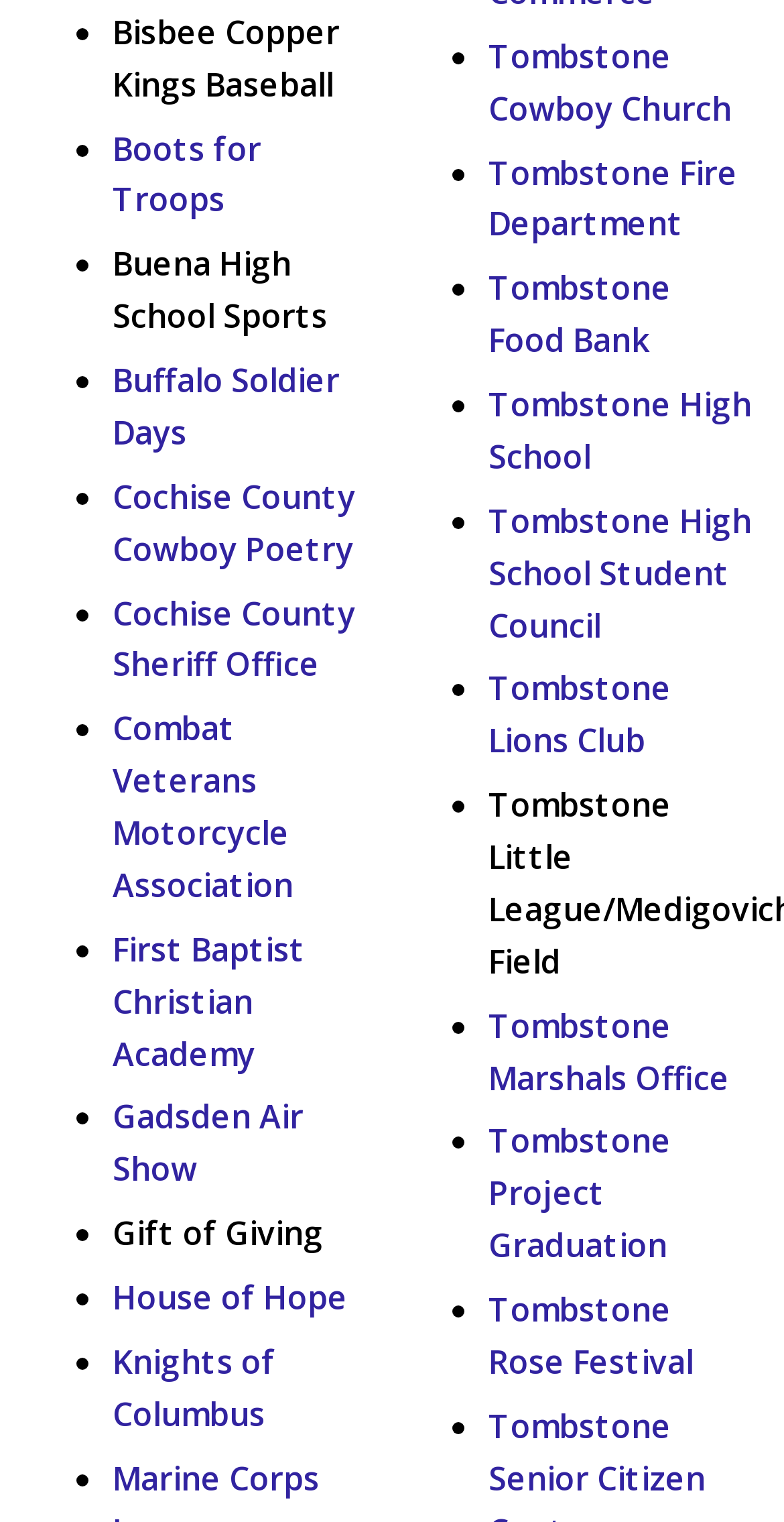Identify the bounding box coordinates of the clickable region required to complete the instruction: "Explore Tombstone High School". The coordinates should be given as four float numbers within the range of 0 and 1, i.e., [left, top, right, bottom].

[0.623, 0.251, 0.959, 0.314]